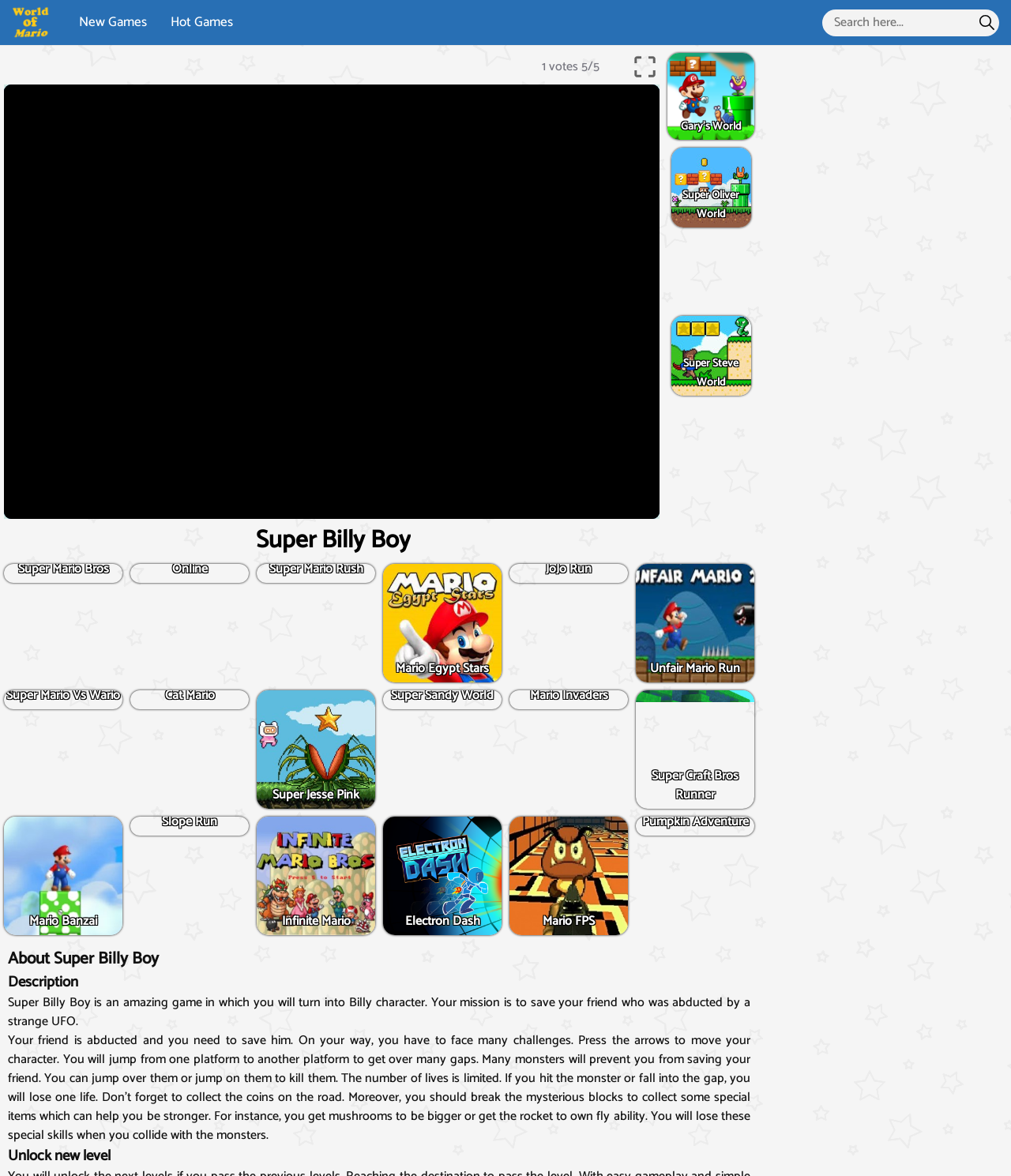Locate the coordinates of the bounding box for the clickable region that fulfills this instruction: "Check out Super Mario Bros".

[0.0, 0.479, 0.125, 0.495]